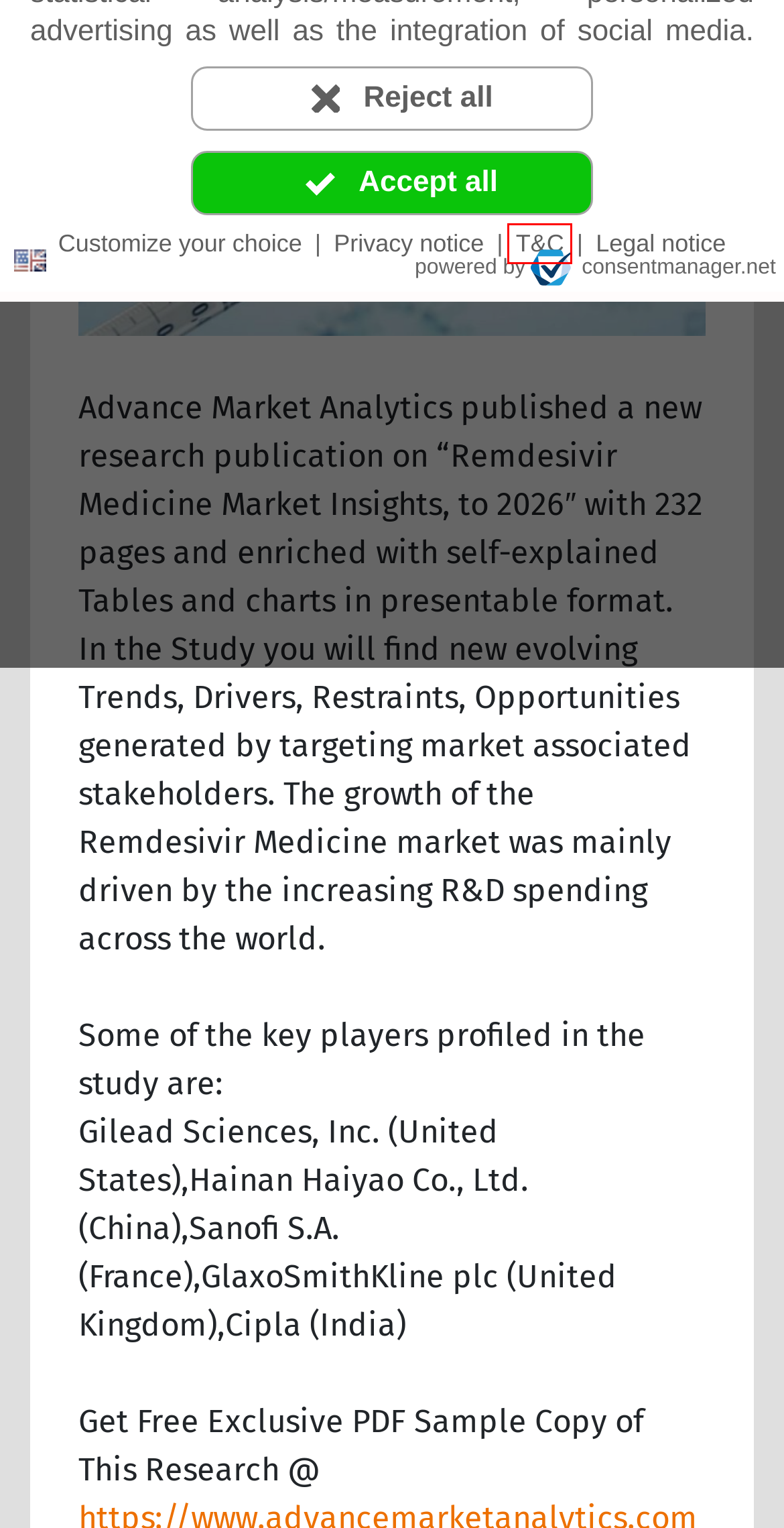Review the screenshot of a webpage that includes a red bounding box. Choose the most suitable webpage description that matches the new webpage after clicking the element within the red bounding box. Here are the candidates:
A. Cookie banner from consentmanager
B. market industry reports - press releases - openPR.com
C. openPR.com - General Terms and Conditions
D. openPR.com - press releases of the category Tourism, Cars, Traffic
E. The Business research company - press releases - openPR.com
F. openPR.com - Press Releases and Business News for free
G. Datenschutzerklärungen der Einbock GmbH
H. Public Relations Service - PR-Services by openPR.com

C